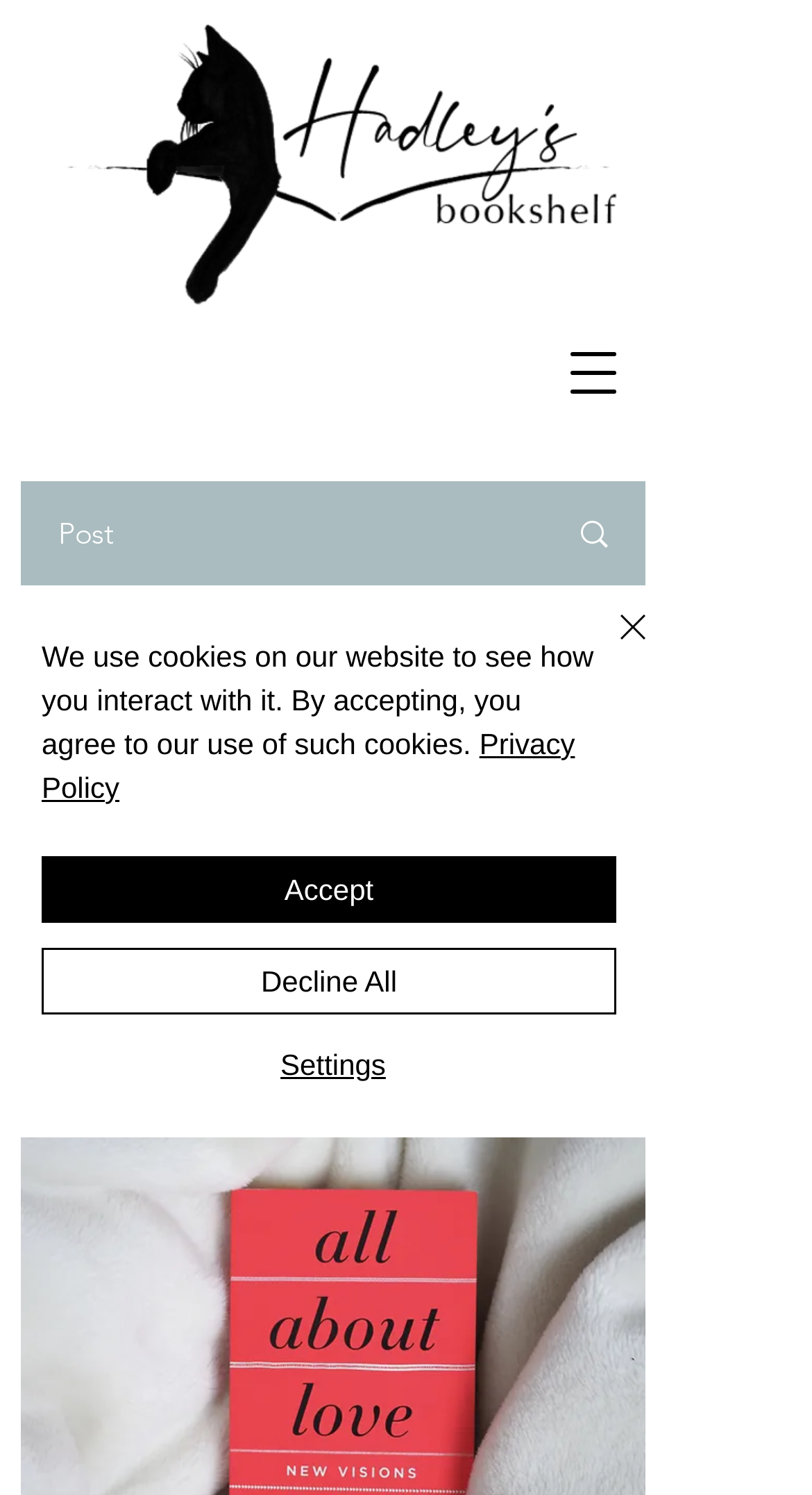How many images are on the webpage?
Based on the visual, give a brief answer using one word or a short phrase.

6